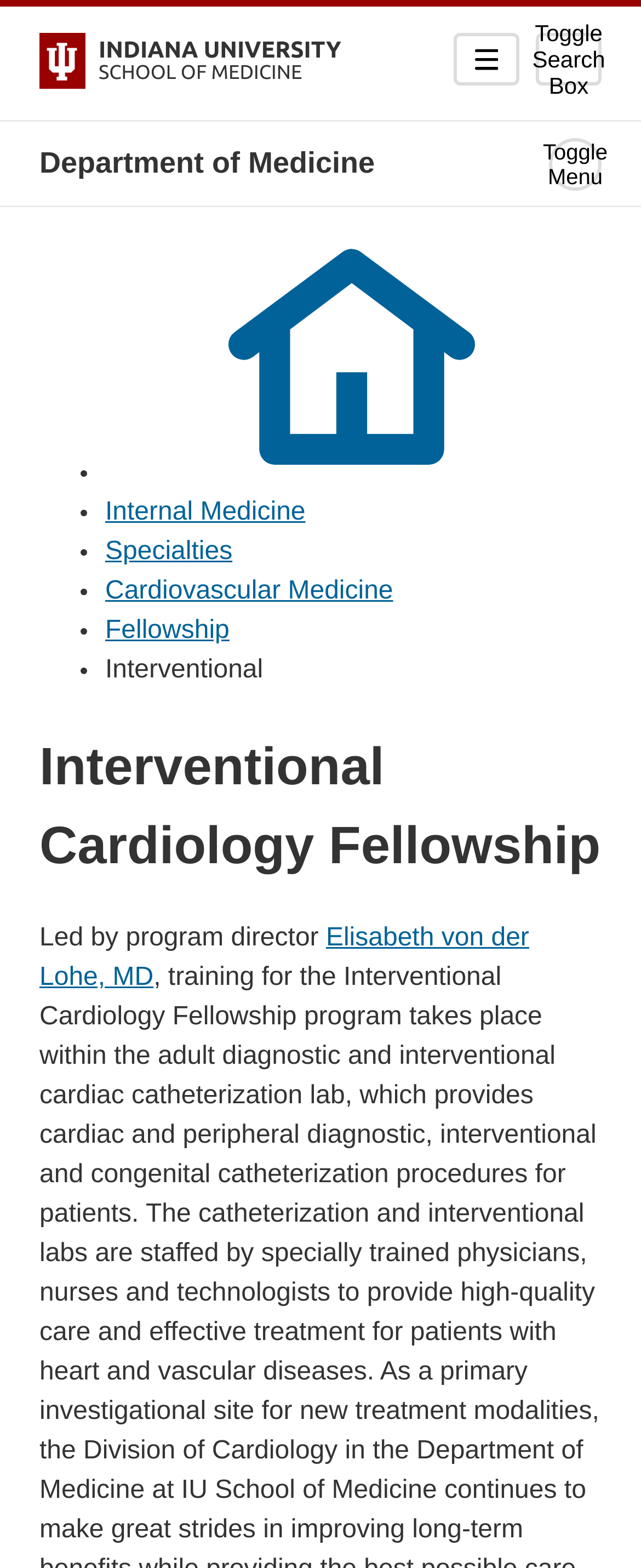Please find the main title text of this webpage.

Interventional Cardiology Fellowship